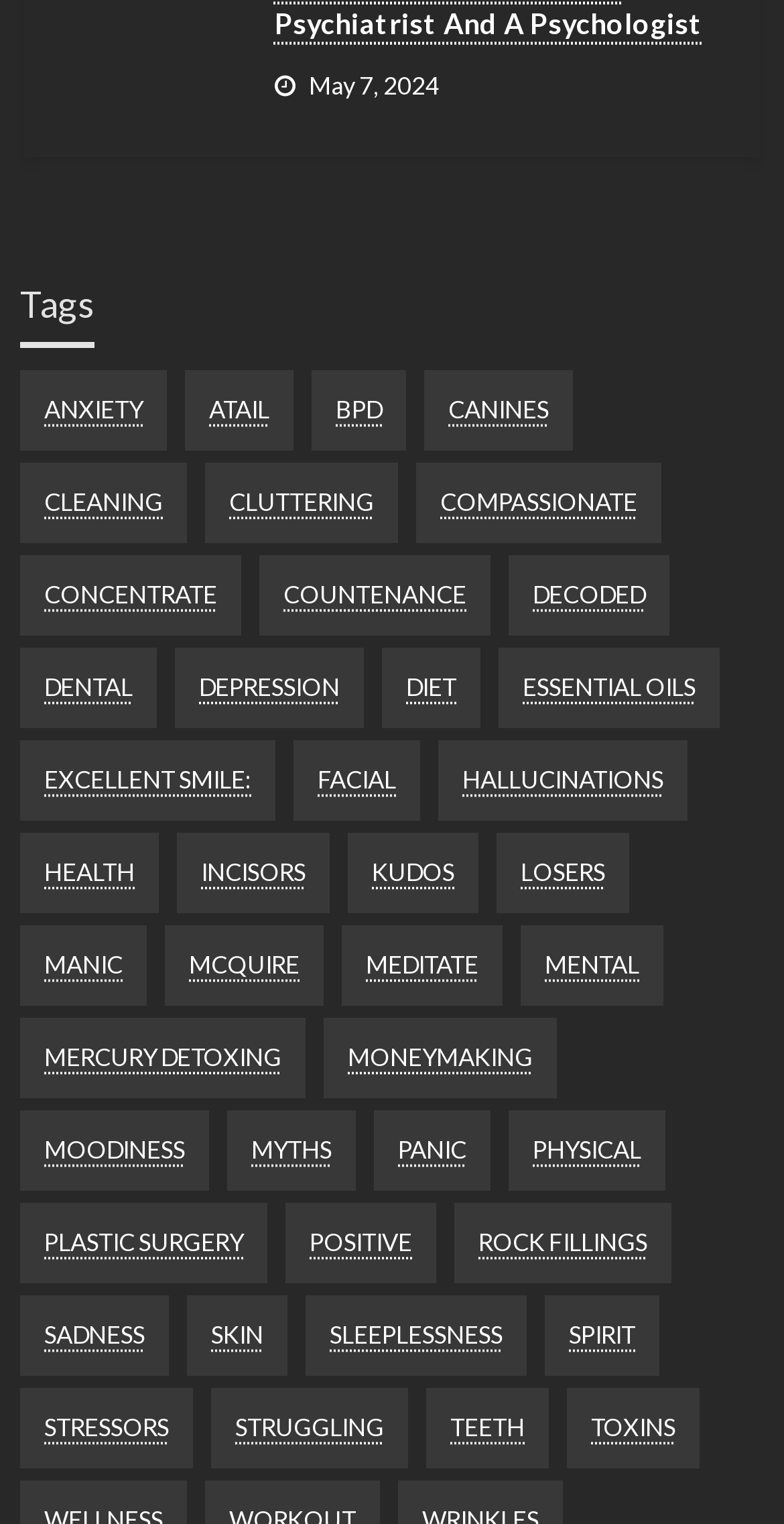What is the date mentioned on this webpage?
Refer to the image and give a detailed response to the question.

I found a time element on the webpage with the text 'May 7, 2024', which suggests that this is the date mentioned on the webpage.